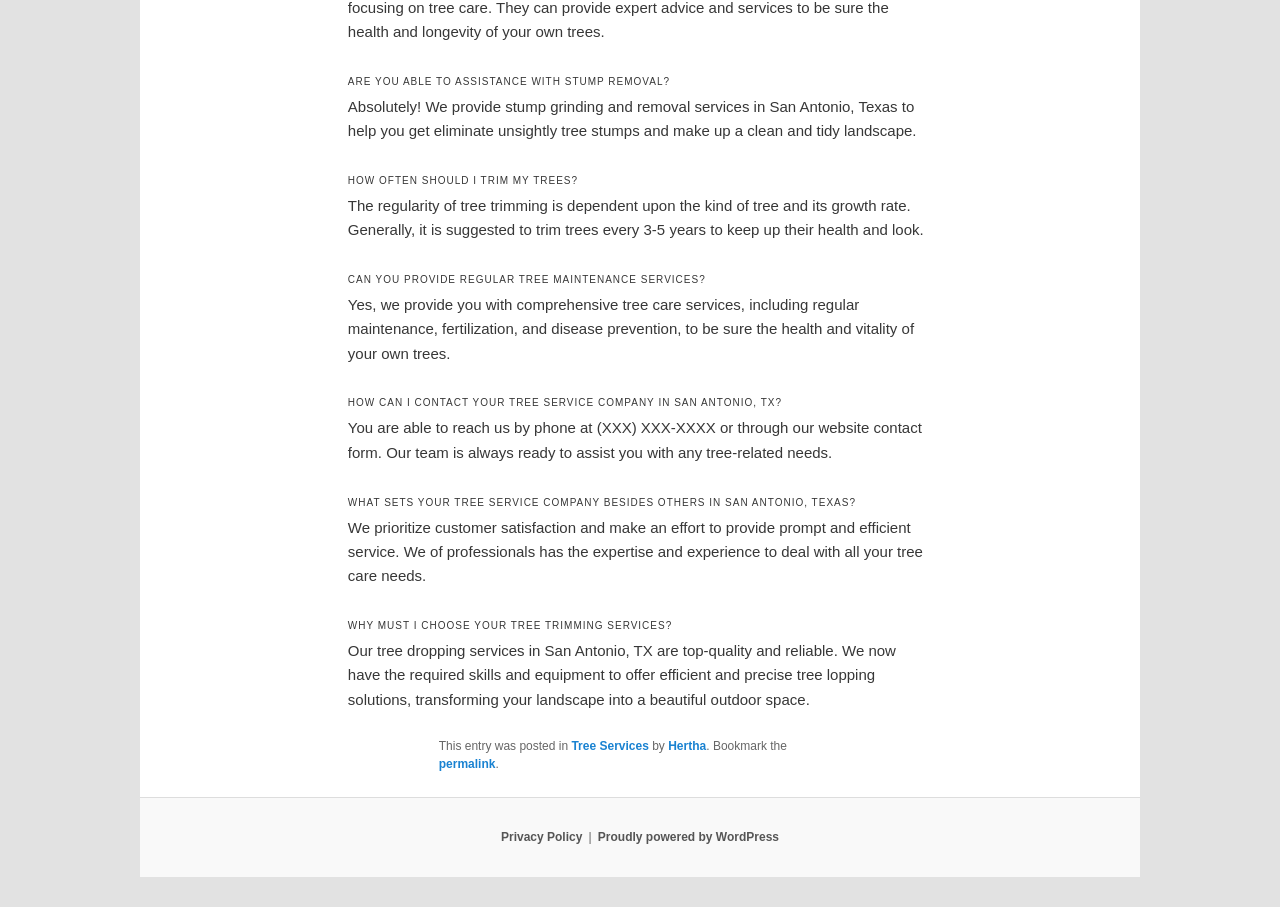How often should trees be trimmed?
Based on the screenshot, answer the question with a single word or phrase.

every 3-5 years